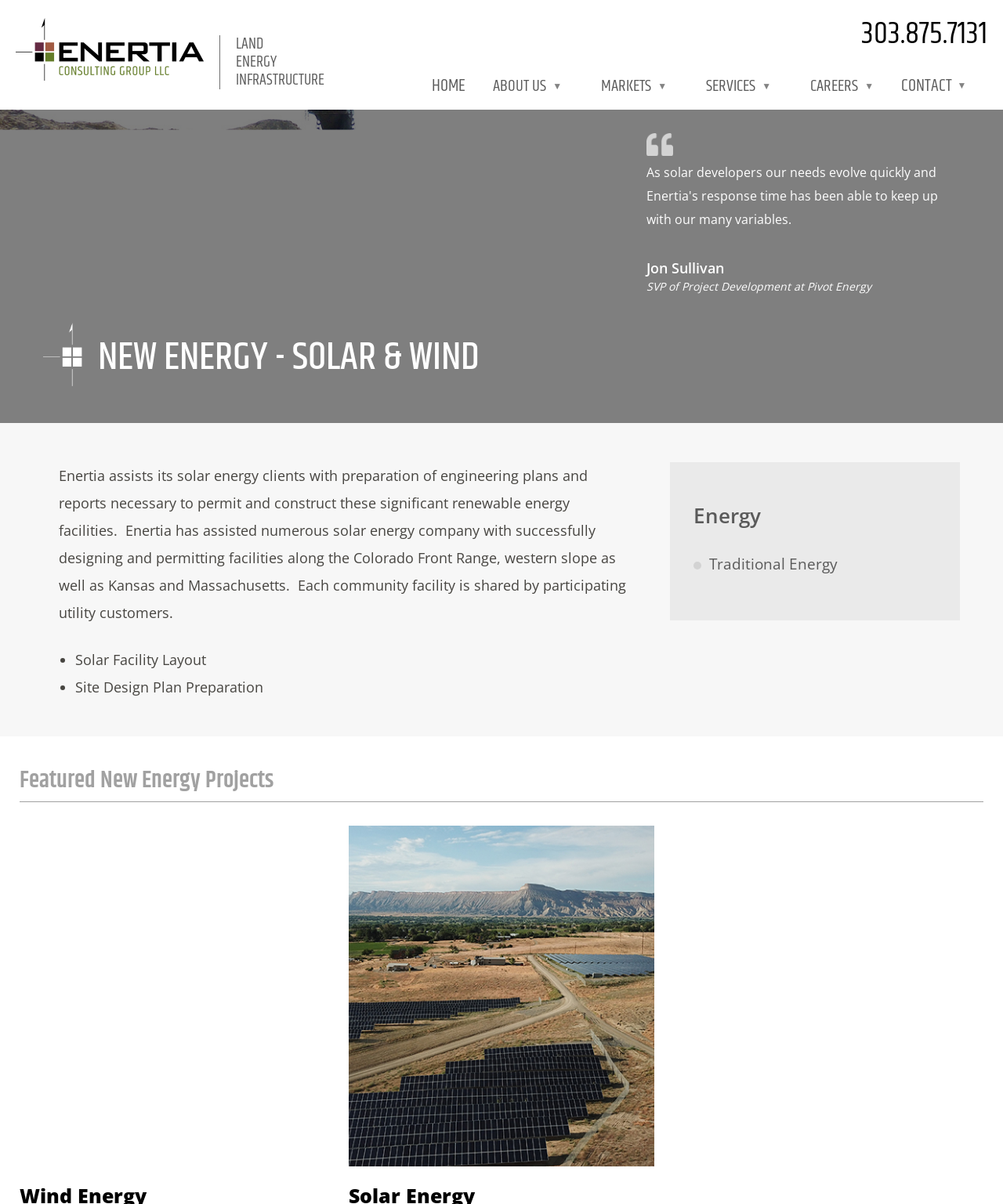What is the location of the solar energy facilities Enertia has assisted with?
Respond to the question with a well-detailed and thorough answer.

According to the webpage, Enertia has assisted numerous solar energy companies with successfully designing and permitting facilities along the Colorado Front Range, western slope, as well as Kansas and Massachusetts.